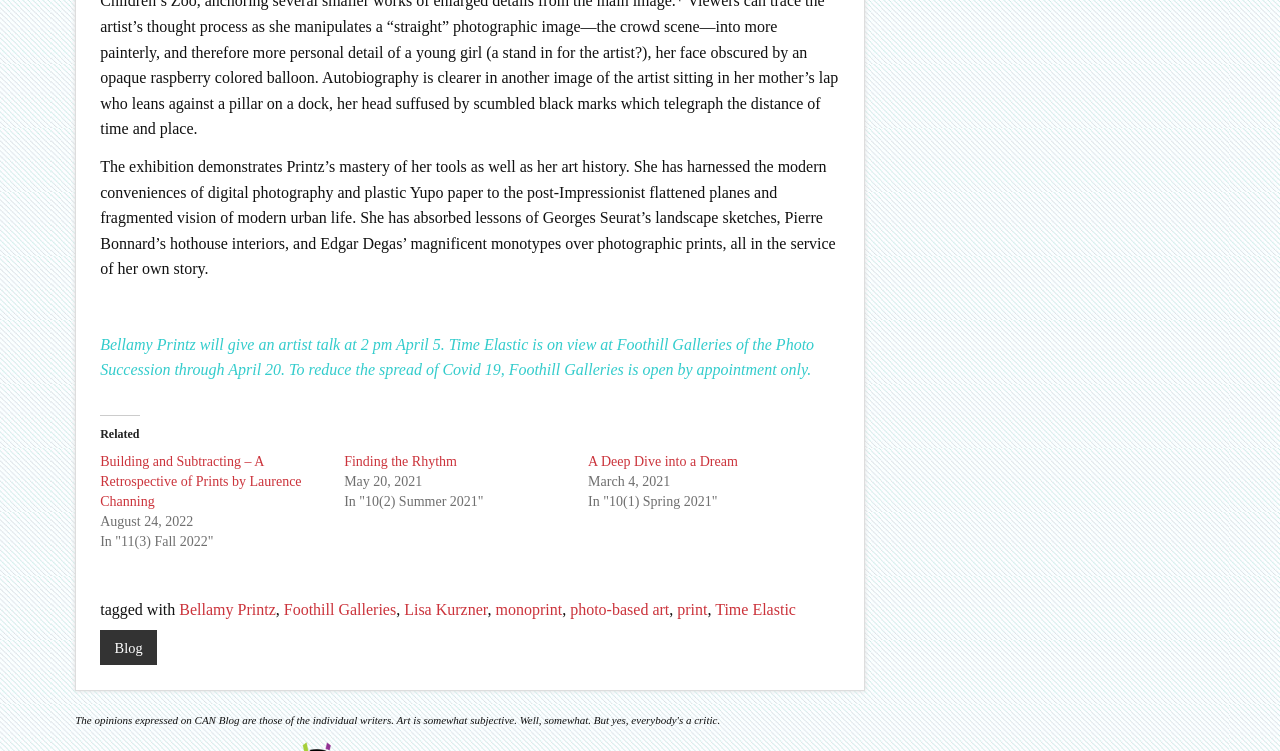Determine the bounding box coordinates of the UI element described by: "Foothill Galleries".

[0.222, 0.8, 0.31, 0.823]